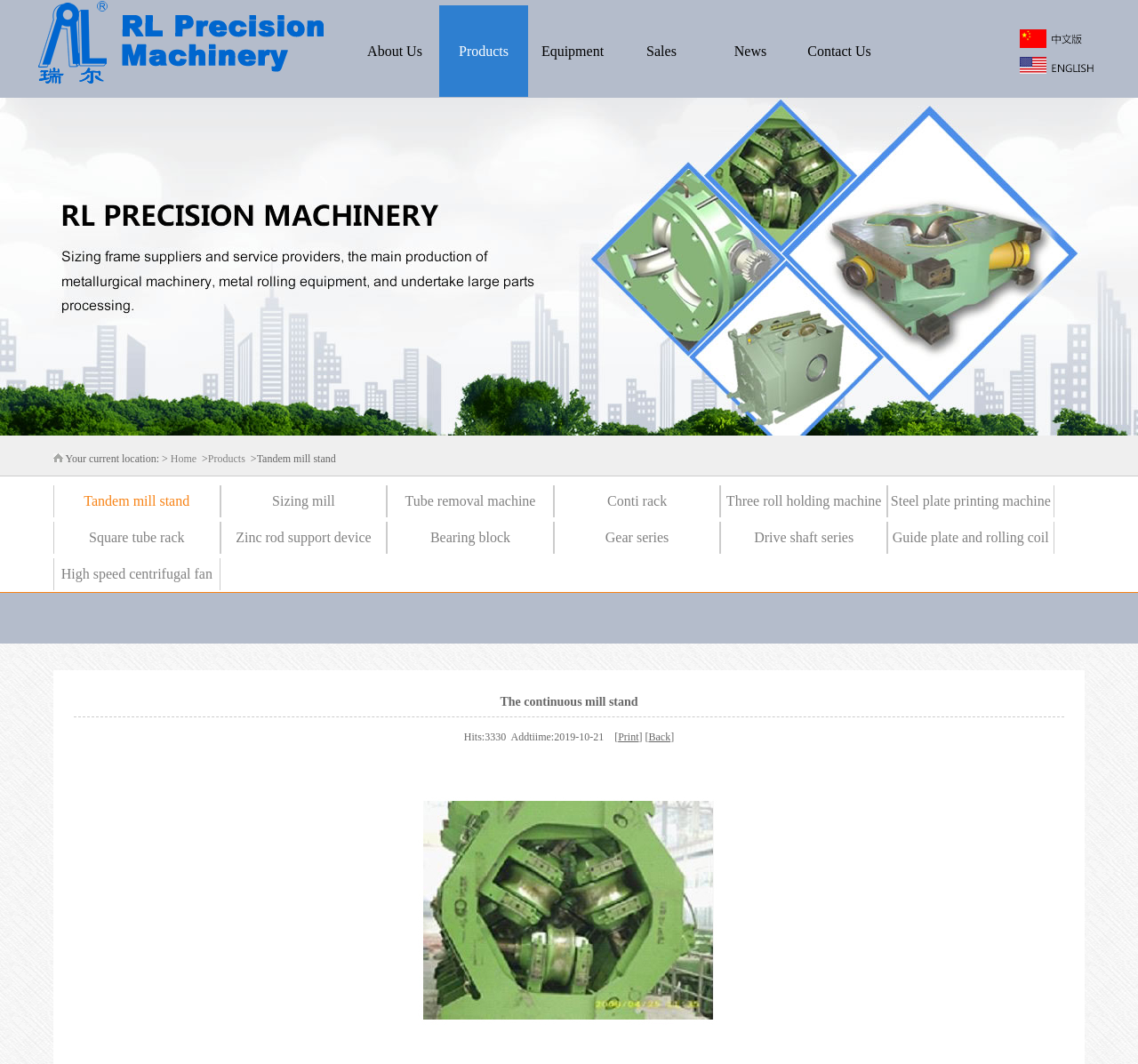Determine the bounding box for the UI element as described: "Bearing block". The coordinates should be represented as four float numbers between 0 and 1, formatted as [left, top, right, bottom].

[0.378, 0.498, 0.448, 0.512]